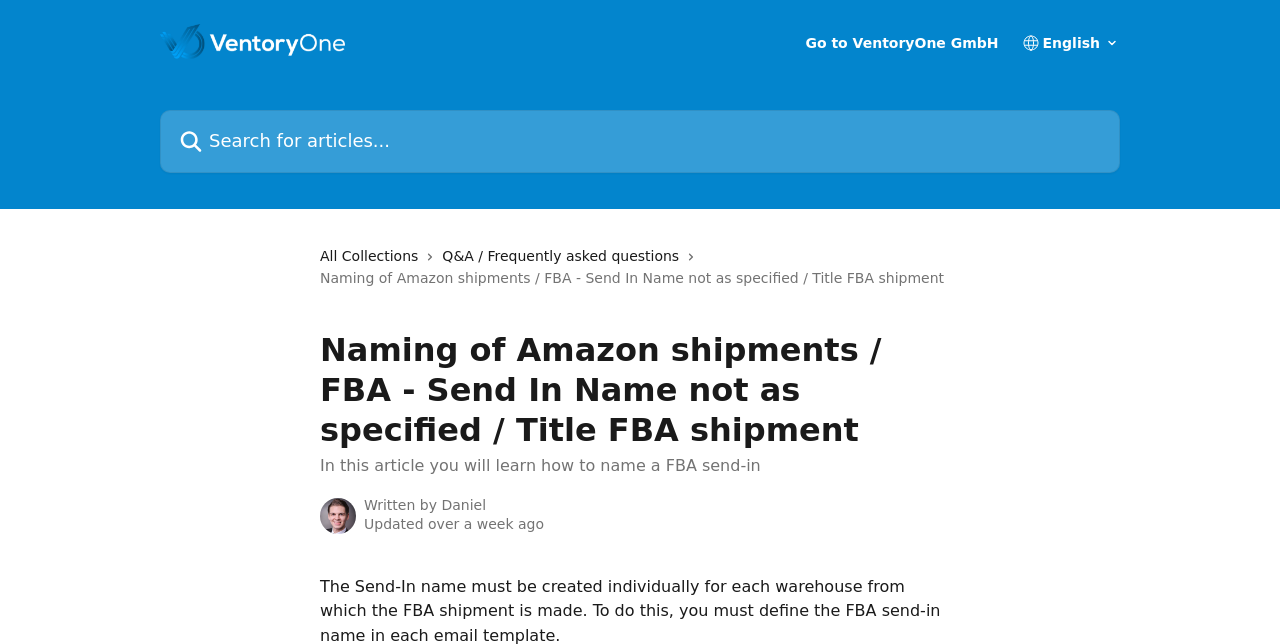What is the name of the help center?
Refer to the image and respond with a one-word or short-phrase answer.

Ventory One Help Center